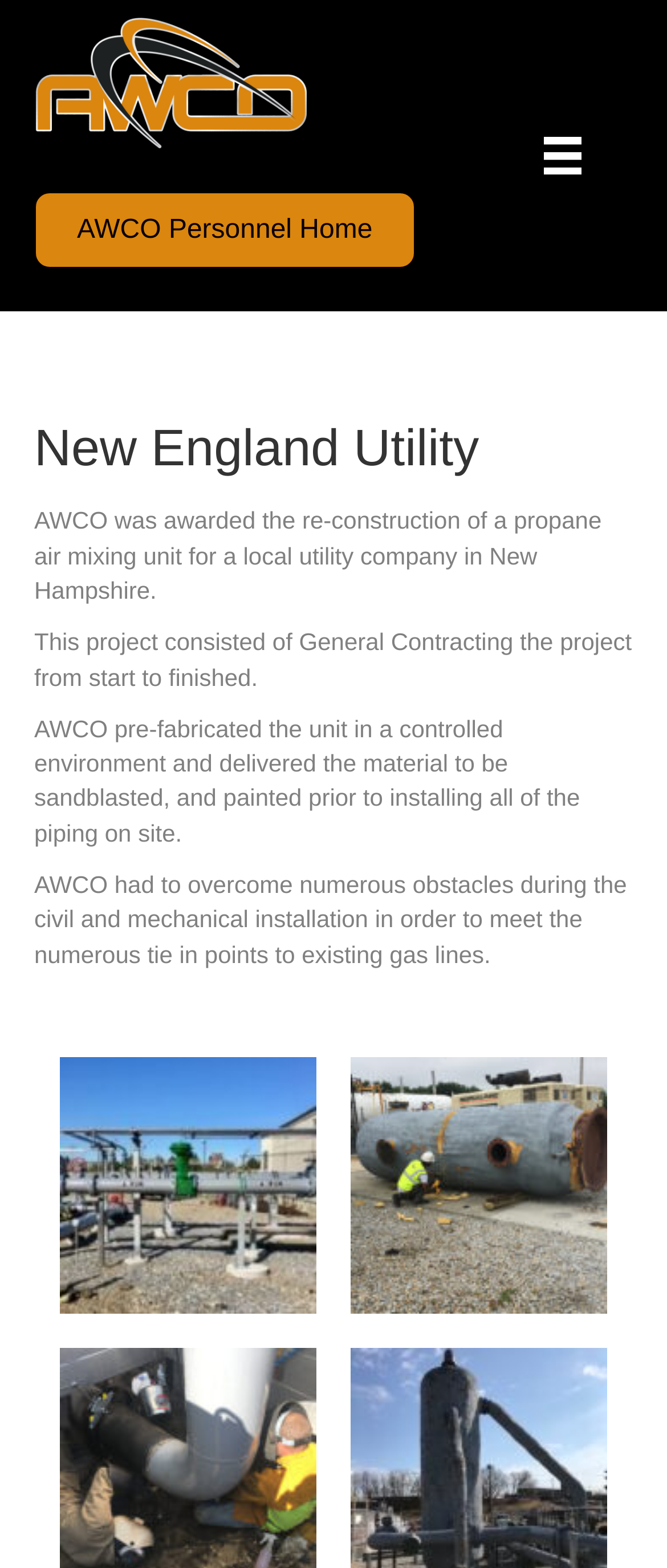Using the details in the image, give a detailed response to the question below:
What was AWCO's role in the project?

According to the webpage, the project consisted of General Contracting the project from start to finish, which suggests that AWCO's role in the project was General Contracting.